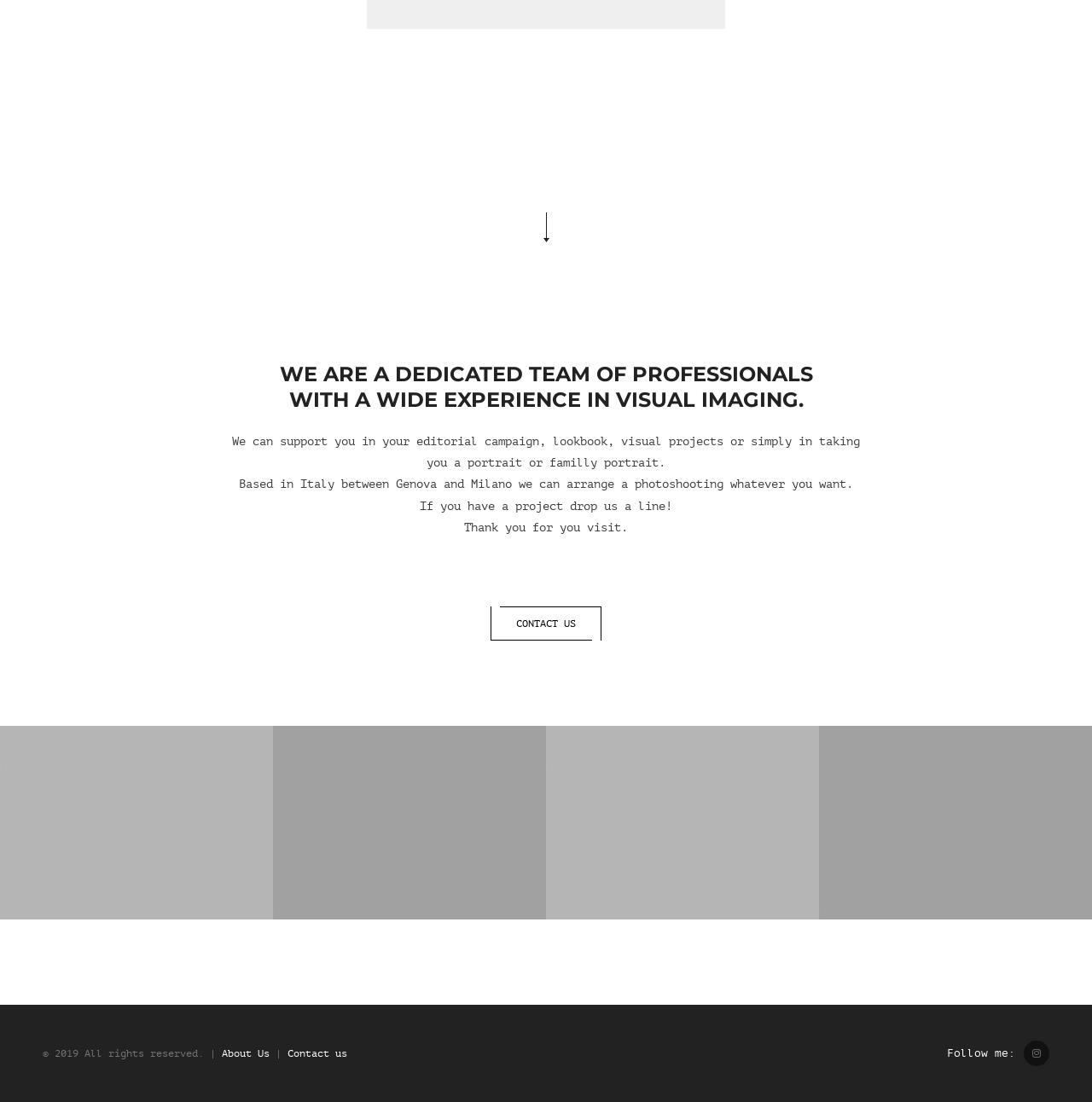Using a single word or phrase, answer the following question: 
What is the profession of the team?

Professionals in visual imaging